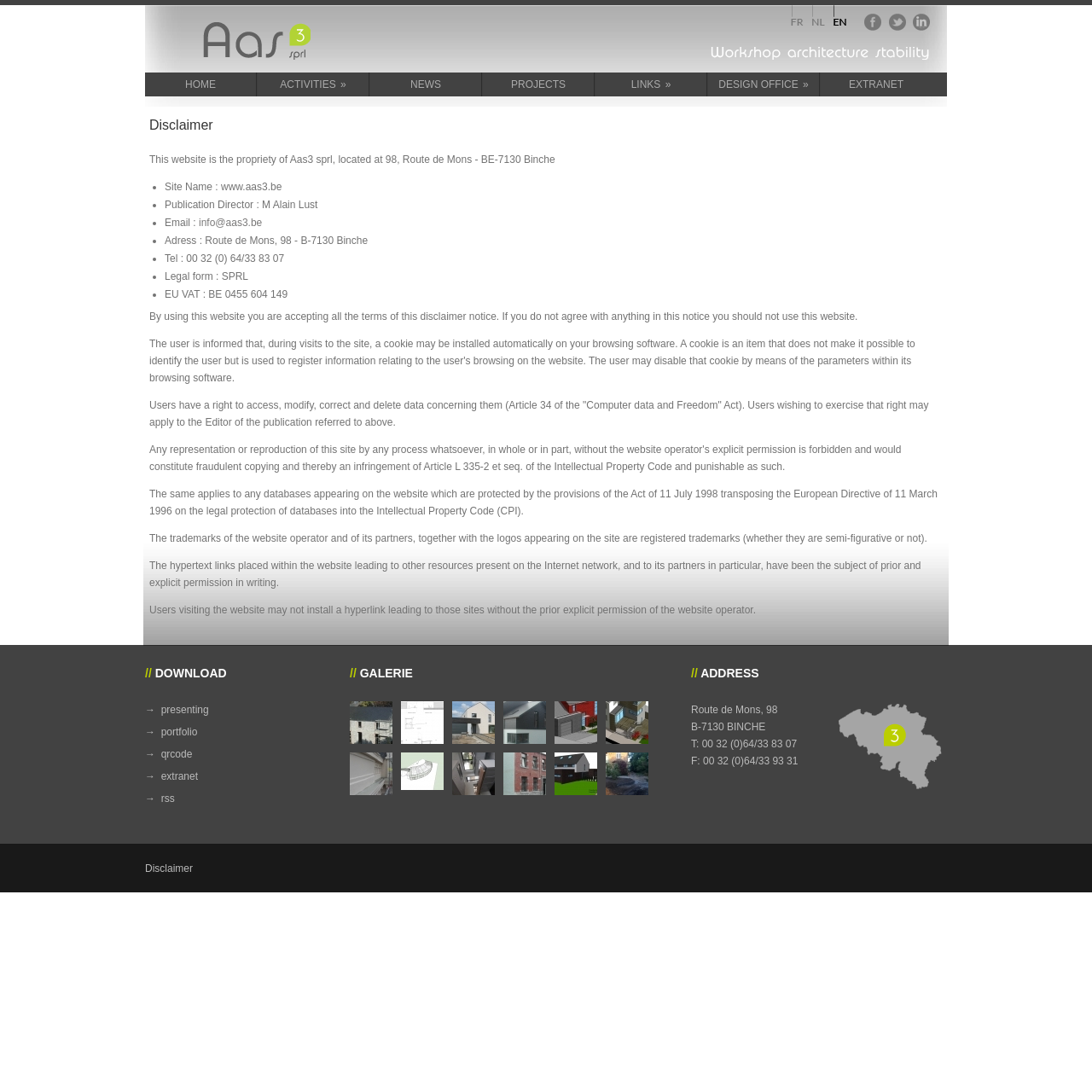Use a single word or phrase to answer the question:
What is the name of the website?

Aas3